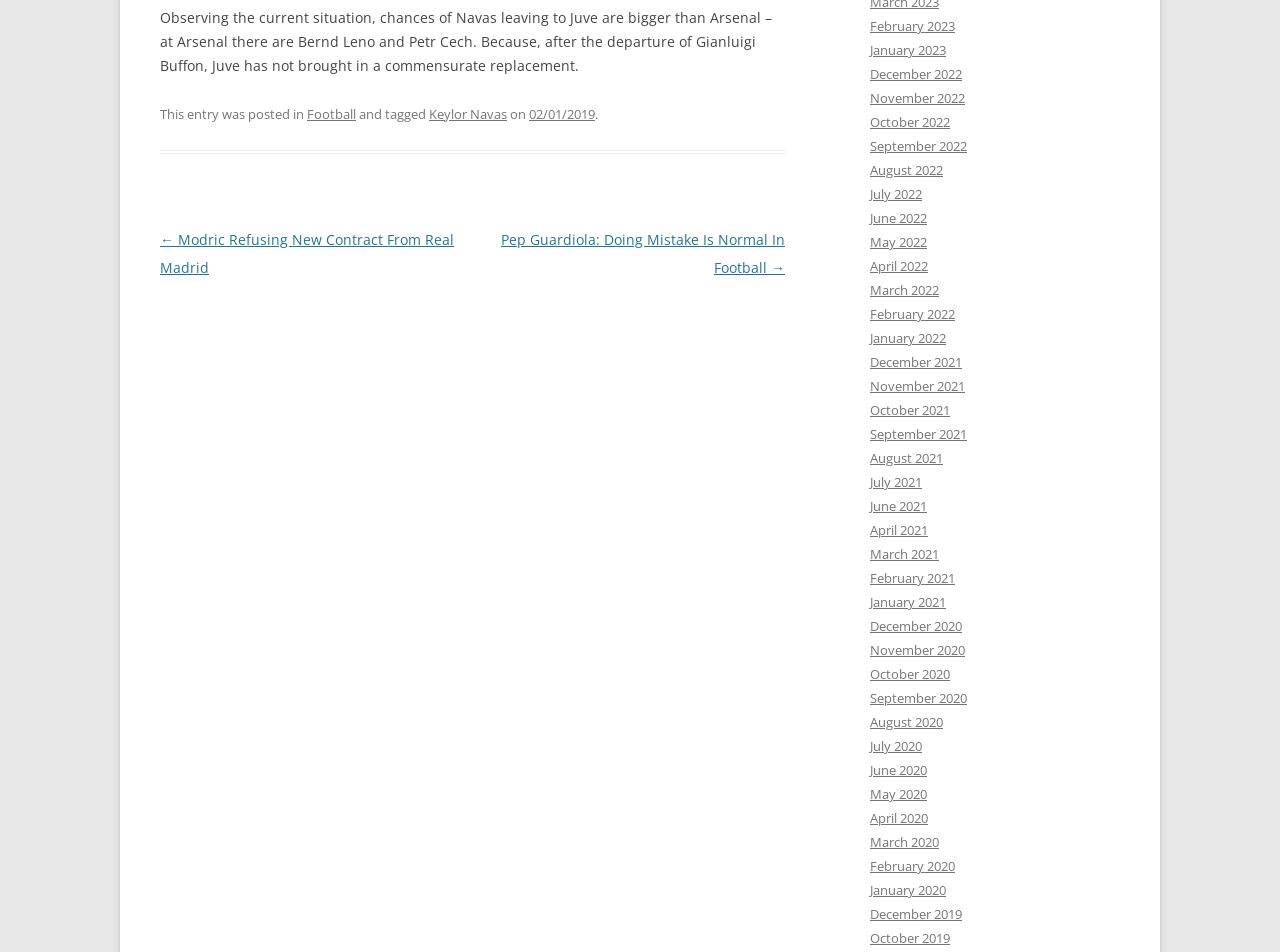What is the category of the post?
By examining the image, provide a one-word or phrase answer.

Football